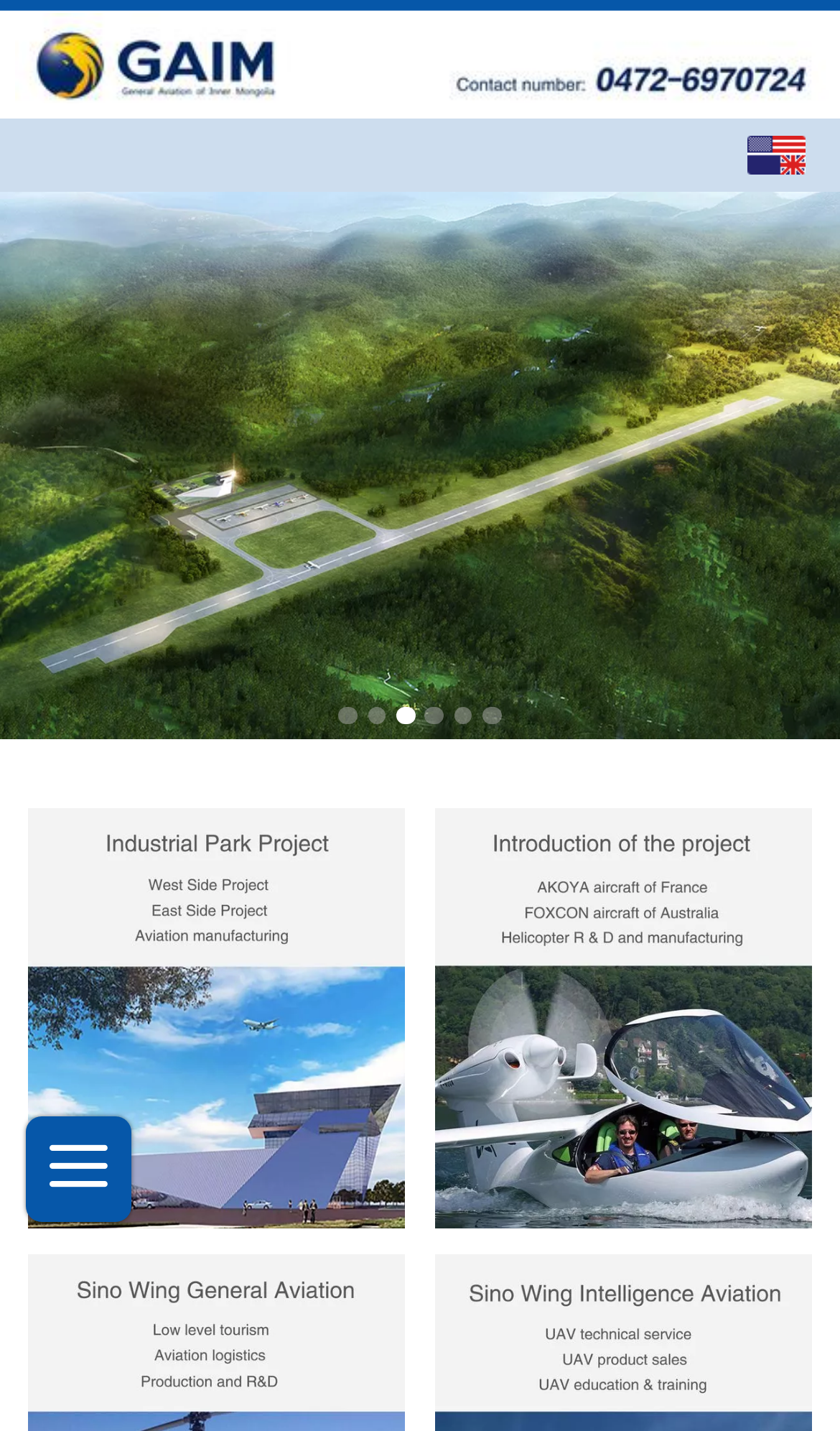Give a concise answer of one word or phrase to the question: 
How many links are present on the webpage?

4